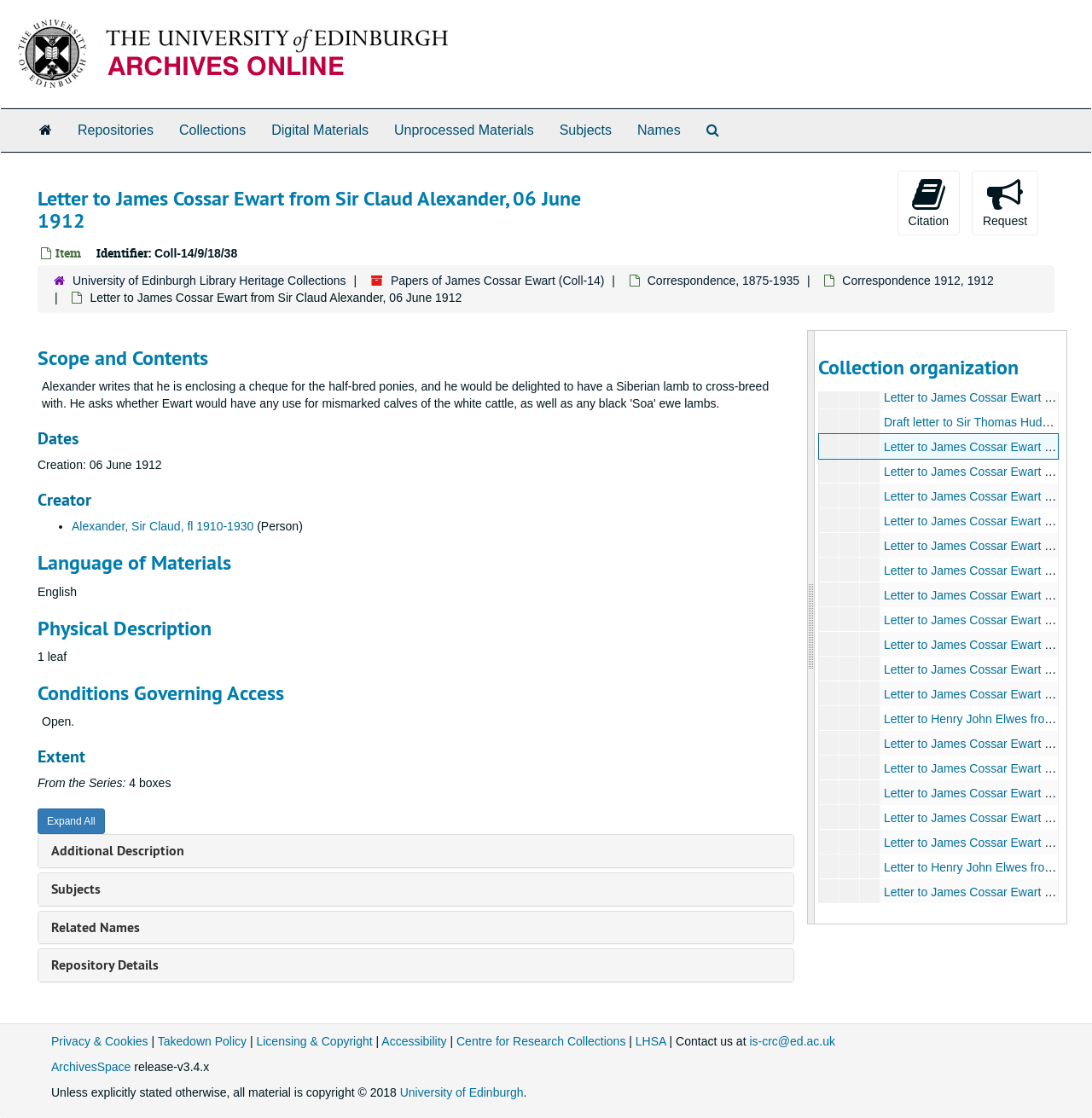Summarize the webpage with intricate details.

This webpage is an archive page from the University of Edinburgh, displaying a letter from Sir Claud Alexander to James Cossar Ewart, dated June 6, 1912. At the top of the page, there is a navigation bar with links to the university's homepage, Archives Space, and other repositories. Below this, there is a heading with the title of the letter, followed by a brief description and identifier.

On the left side of the page, there is a hierarchical navigation menu that allows users to browse through the archive's collections, including the Papers of James Cossar Ewart. This menu is divided into sections, such as "Repositories," "Collections," and "Digital Materials."

The main content of the page is divided into several sections, including "Scope and Contents," "Dates," "Creator," "Language of Materials," "Physical Description," "Conditions Governing Access," and "Extent." Each section provides specific information about the letter, such as its creation date, language, and physical characteristics.

There are also several links and buttons on the page, including a "Citation" button, a "Request" button, and links to expand or collapse sections. Additionally, there are headings for "Additional Description," "Subjects," "Related Names," and "Repository Details," which provide further information about the letter and its context.

At the bottom of the page, there is a list of related letters and documents, each with a brief description and a link to its corresponding page. This list appears to be a collection of letters to James Cossar Ewart from various individuals, including Sir Claud Alexander, Heatley Noble, and Henry John Elwes.